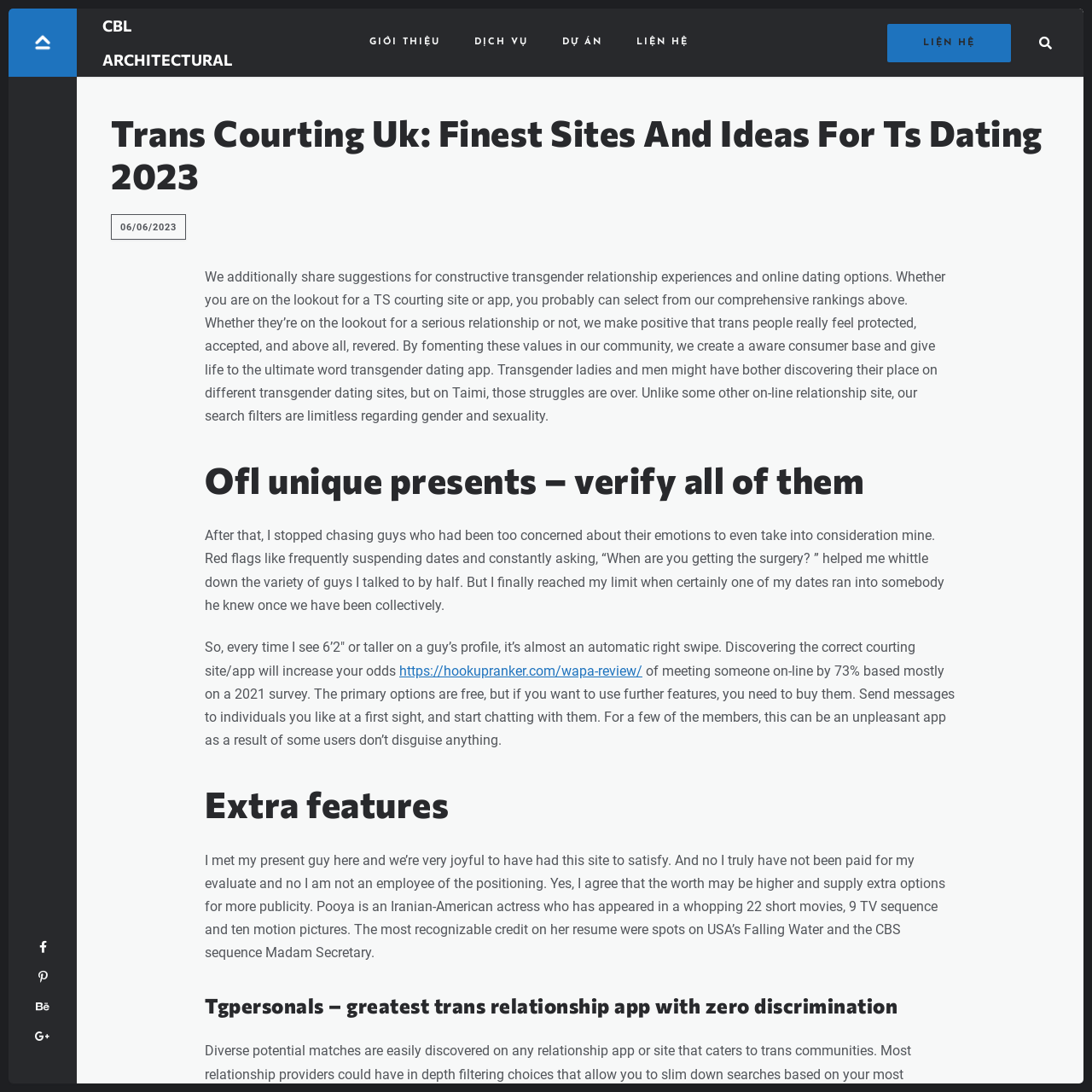Write a detailed summary of the webpage.

The webpage is about Trans Courting Uk, focusing on the finest sites and ideas for TS dating in 2023. At the top left, there is a logo of CBL Architectural, accompanied by a link to the same. Next to it, there is a search bar with a submit button. Below the logo, there are five navigation links: GIỚI THIỆU, DỊCH VỤ, DỰ ÁN, LIỆN HỆ, and another LIỆN HỆ link at the top right.

The main content starts with a heading that repeats the title of the webpage. Below it, there is a date "06/06/2023" and a paragraph of text that discusses the importance of creating a safe and respectful community for transgender people in online dating. The text also mentions the Taimi app, which aims to provide a conscious consumer base for transgender dating.

Following this, there is a heading "Ofl unique presents – verify all of them" and several paragraphs of text that share personal experiences and tips for transgender dating. The text includes quotes from individuals who have used dating sites and apps, discussing their experiences and what they look for in a partner.

Throughout the main content, there are links to other websites and resources, such as a review of the Wapa dating app. There are also headings that break up the content into sections, including "Extra features" and "Tgpersonals – greatest trans relationship app with zero discrimination". Overall, the webpage appears to be a resource for transgender individuals looking for dating advice and online dating options.